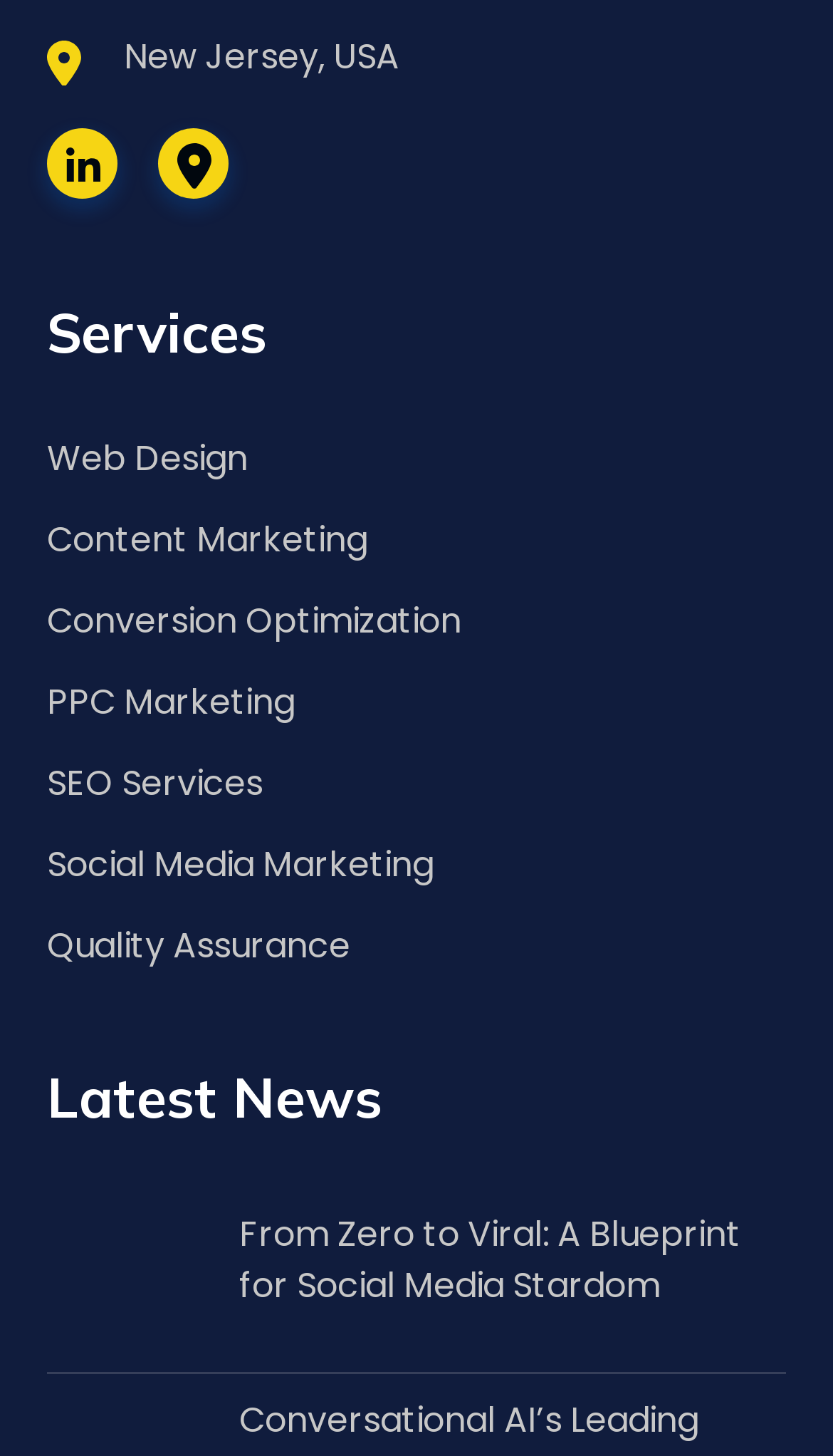Please give a one-word or short phrase response to the following question: 
How many news articles are displayed on the webpage?

1